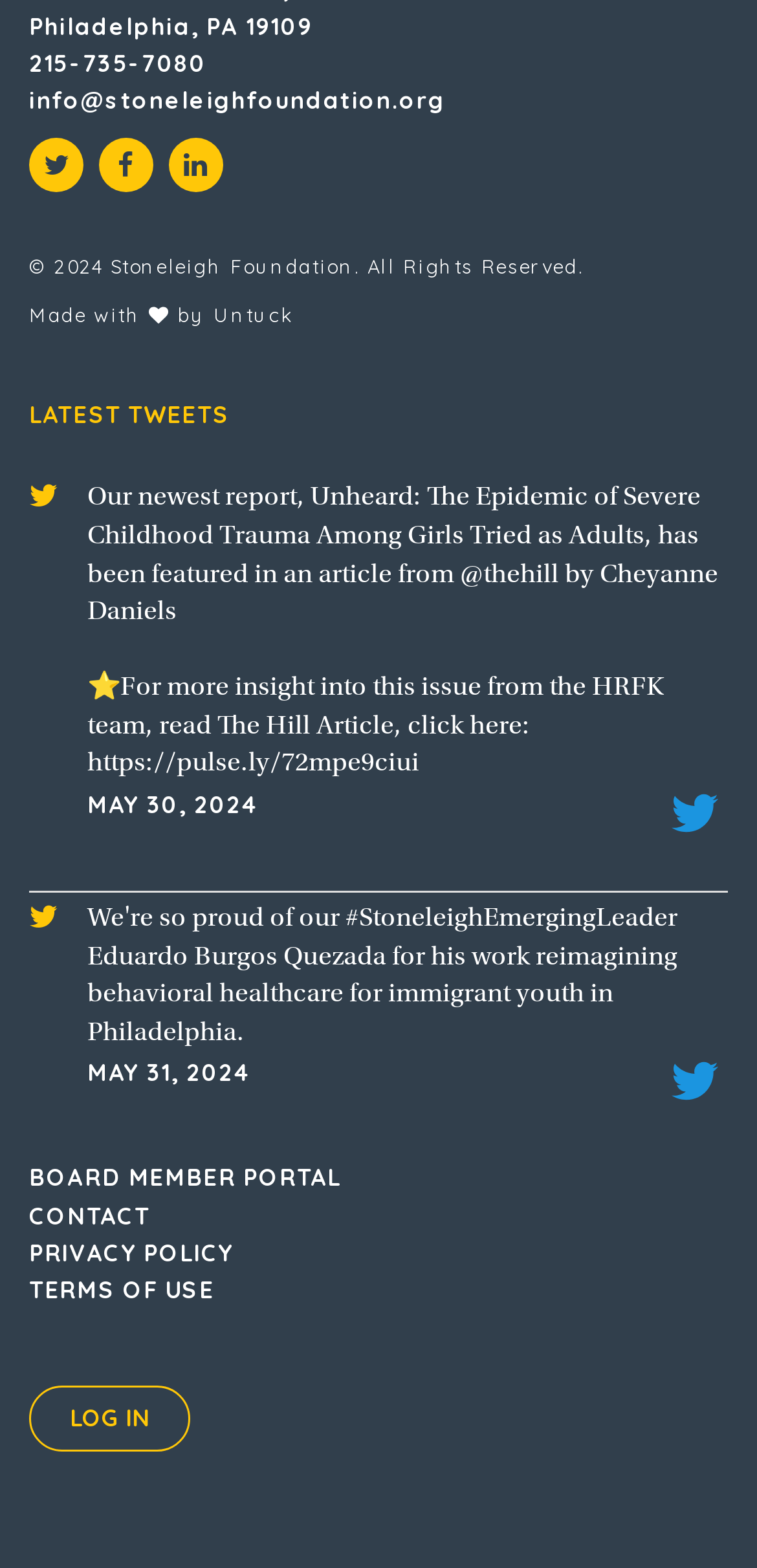For the element described, predict the bounding box coordinates as (top-left x, top-left y, bottom-right x, bottom-right y). All values should be between 0 and 1. Element description: Contact

[0.038, 0.766, 0.198, 0.784]